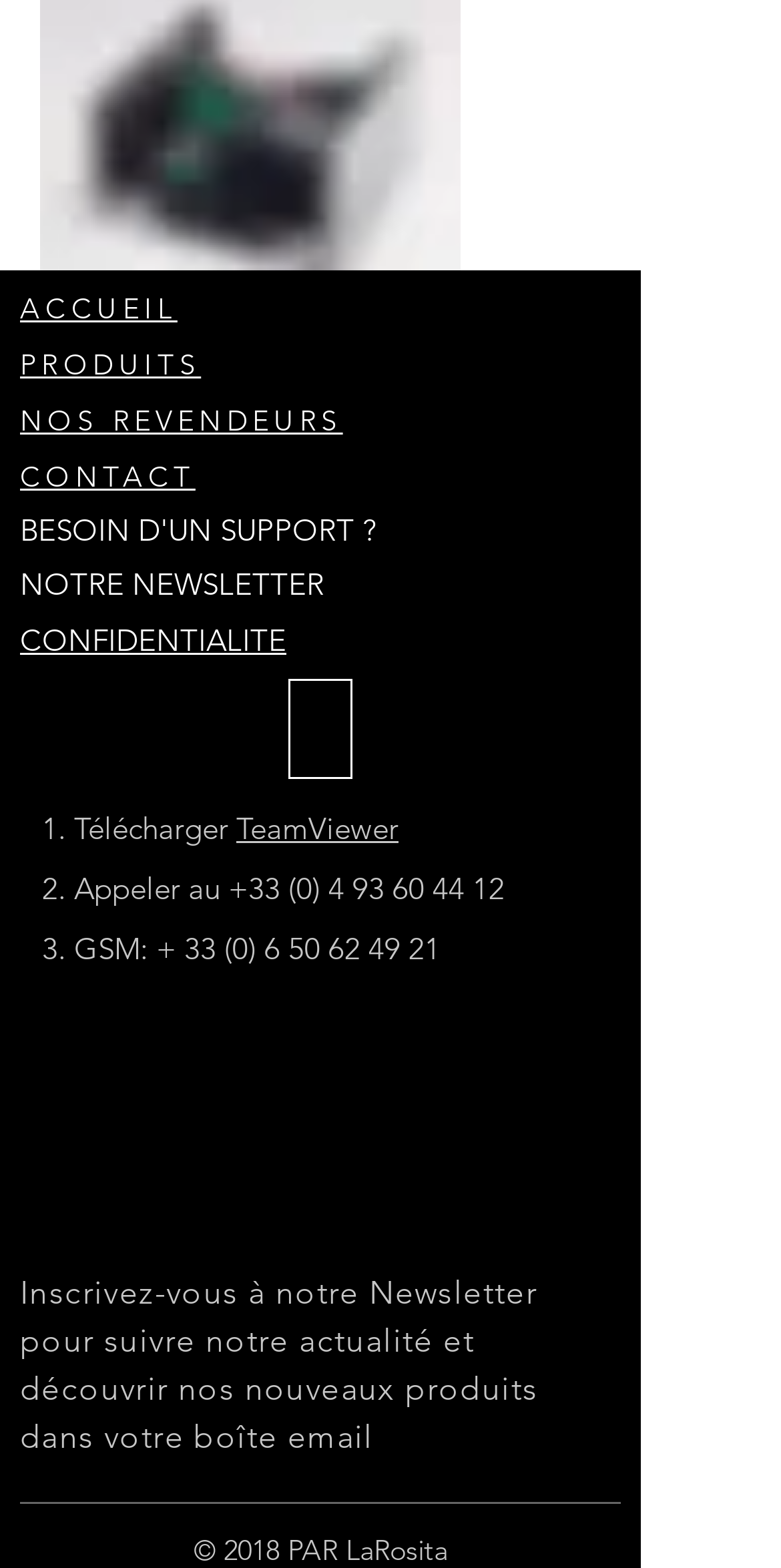Point out the bounding box coordinates of the section to click in order to follow this instruction: "Download TeamViewer".

[0.303, 0.516, 0.51, 0.54]